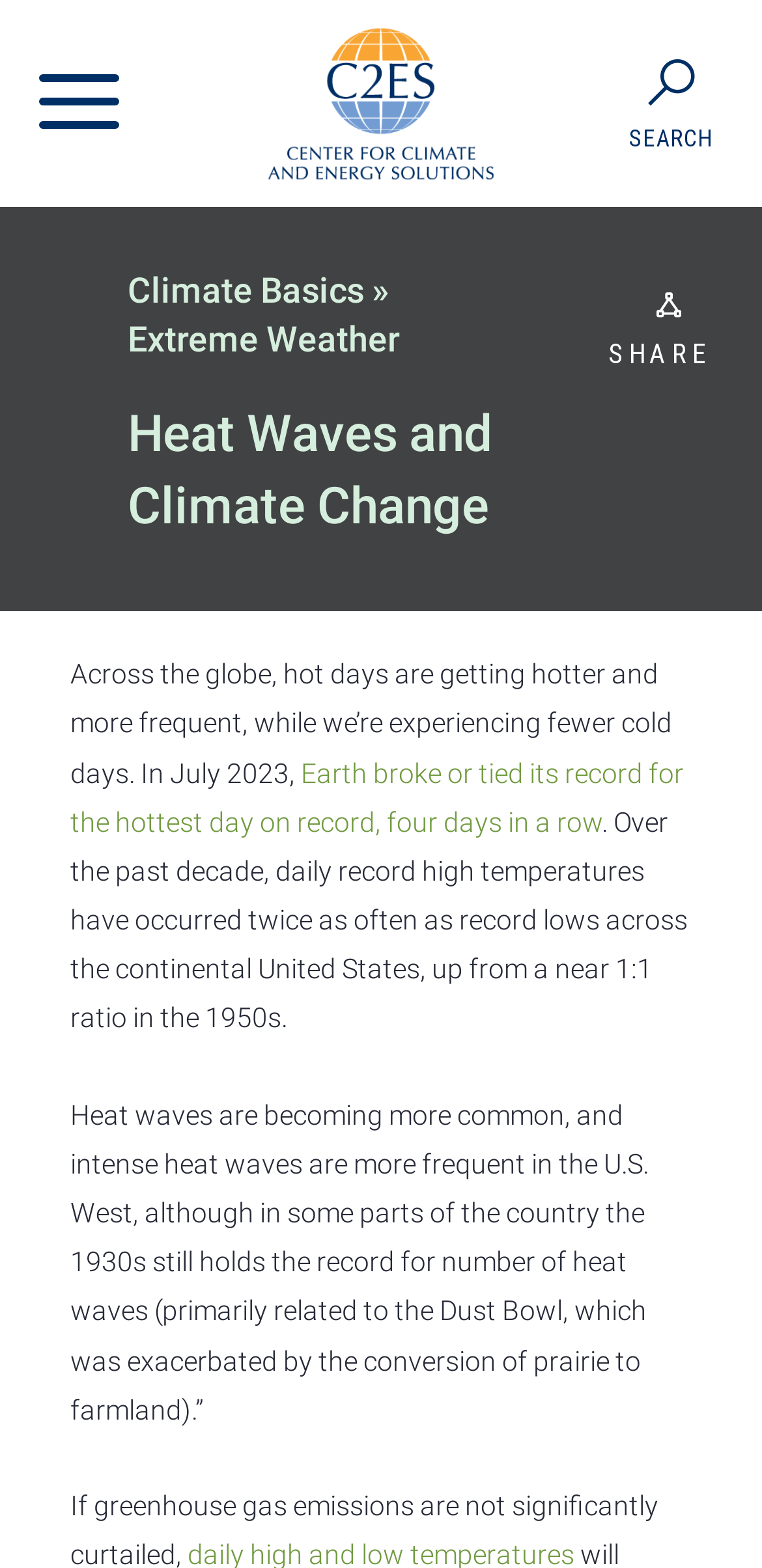Respond with a single word or phrase to the following question: What is the significance of July 2023 in terms of heat records?

Hottest day on record